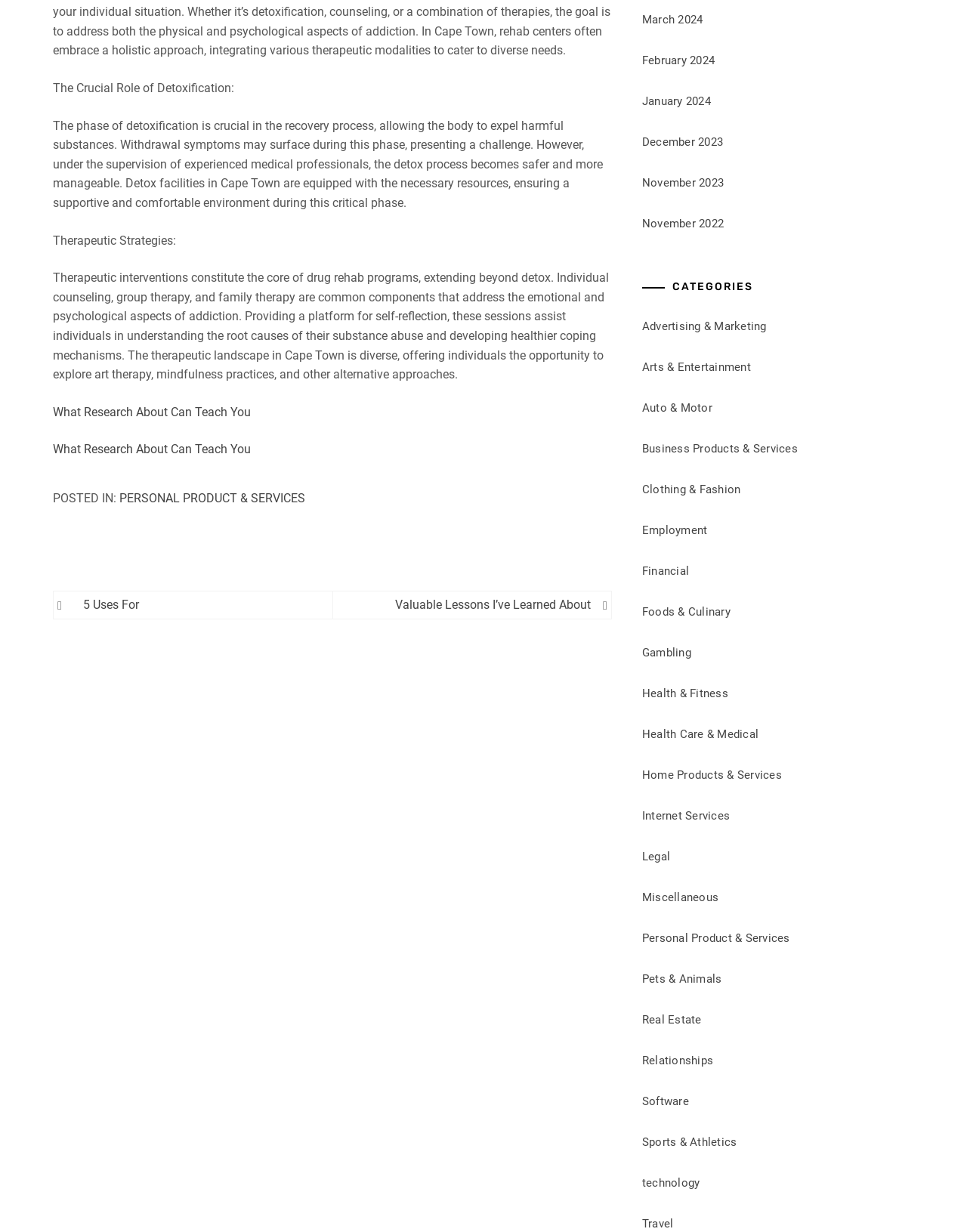Find and indicate the bounding box coordinates of the region you should select to follow the given instruction: "View '5 Uses For'".

[0.074, 0.483, 0.34, 0.499]